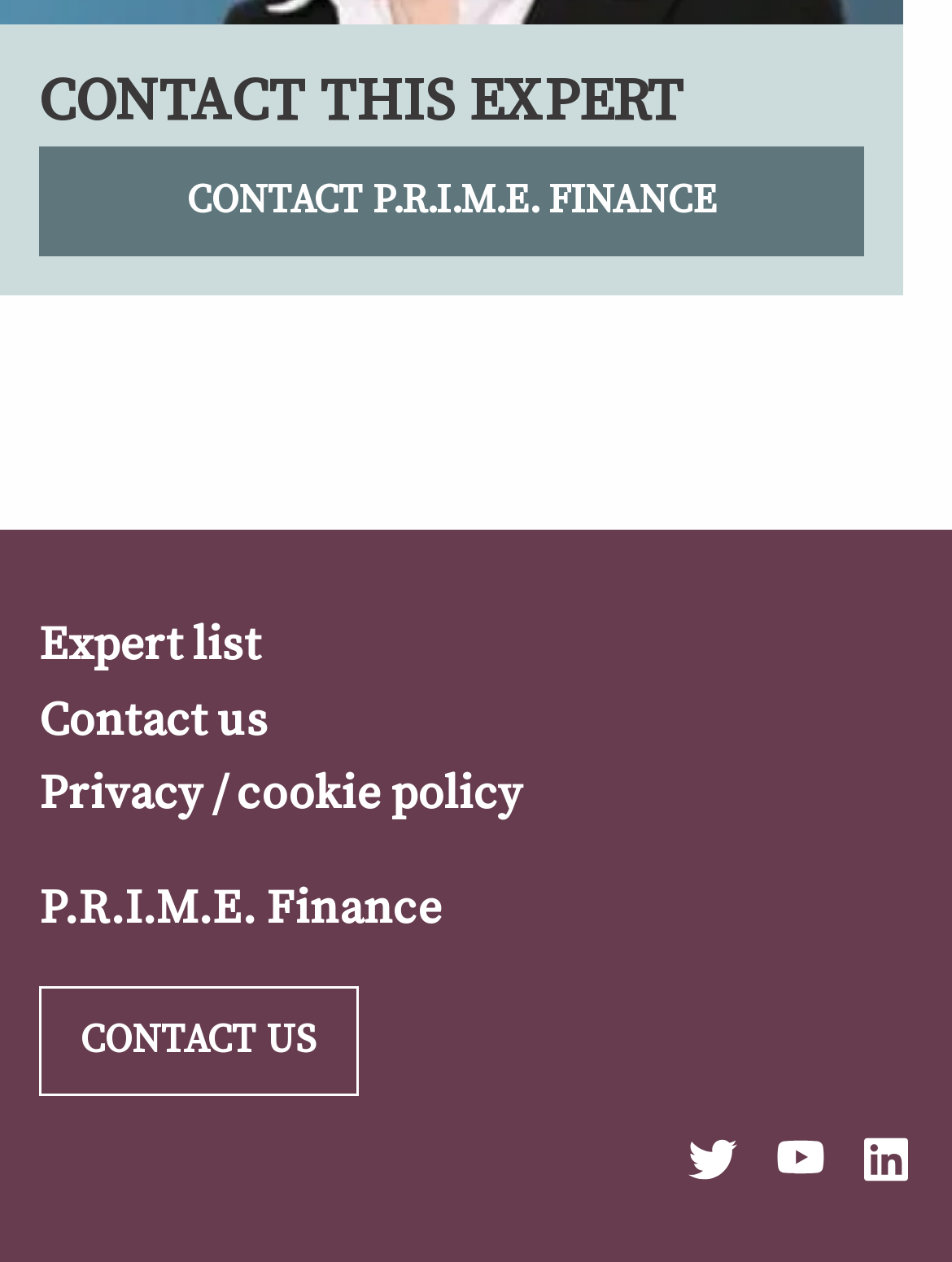What is the text of the heading element?
Please answer the question with a single word or phrase, referencing the image.

CONTACT THIS EXPERT